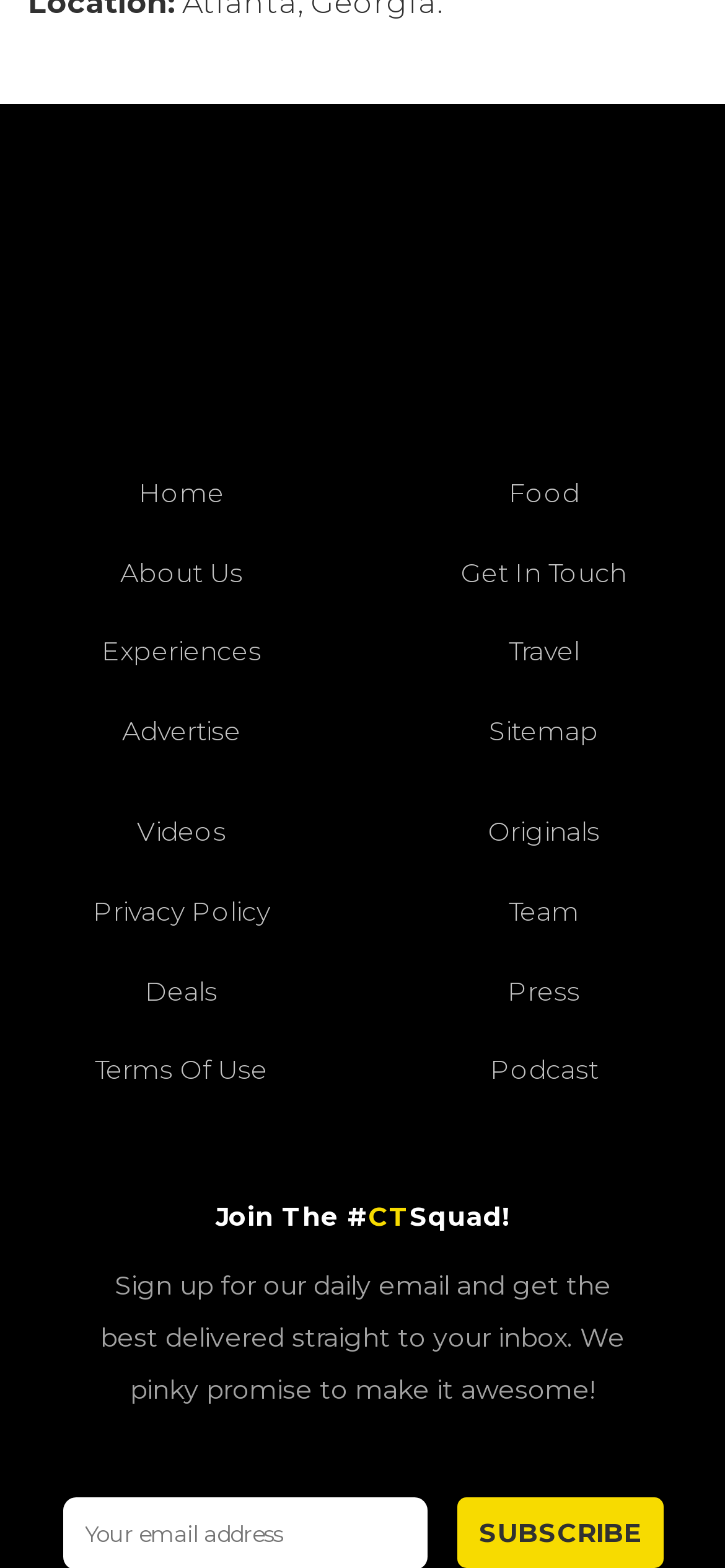Using the format (top-left x, top-left y, bottom-right x, bottom-right y), and given the element description, identify the bounding box coordinates within the screenshot: value="Subscribe"

[0.629, 0.955, 0.914, 1.0]